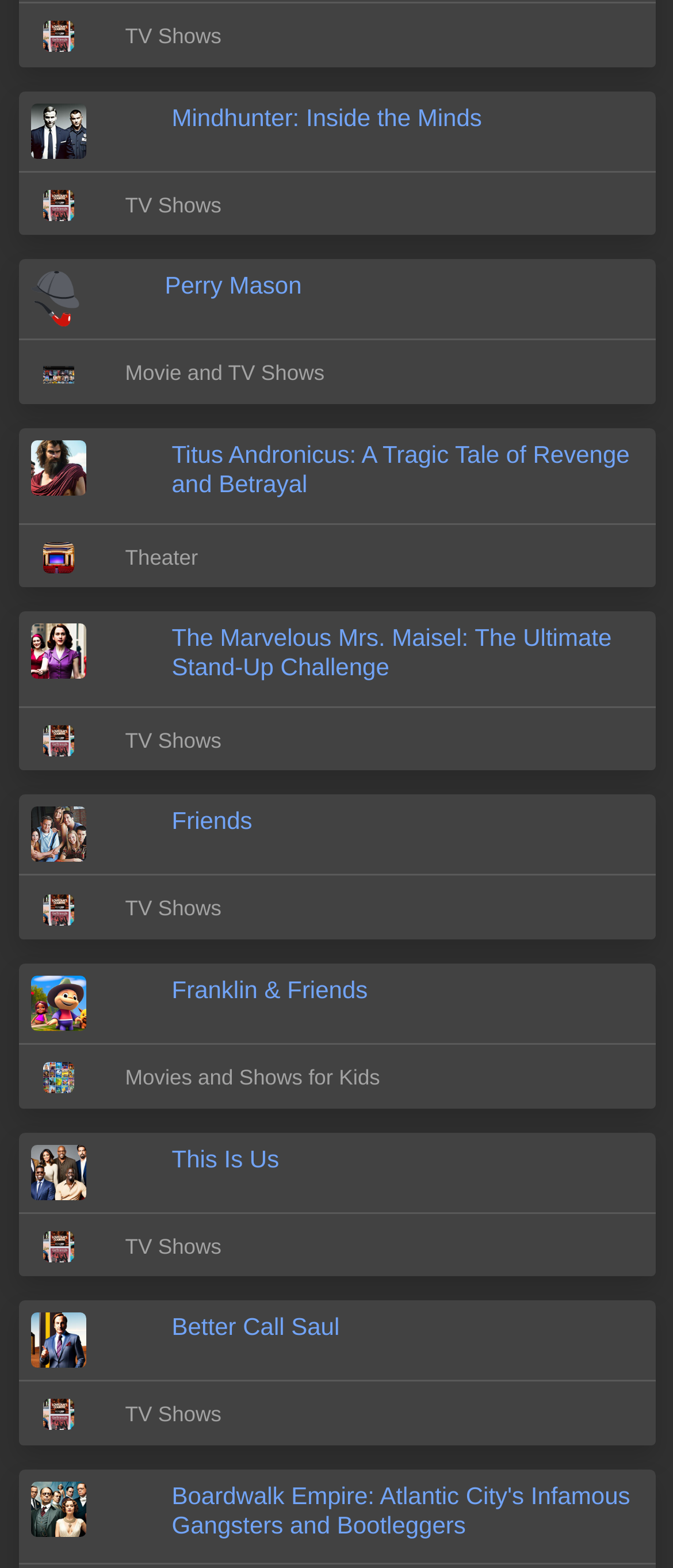Please identify the bounding box coordinates of the area I need to click to accomplish the following instruction: "Click on TV Shows".

[0.186, 0.013, 0.329, 0.031]